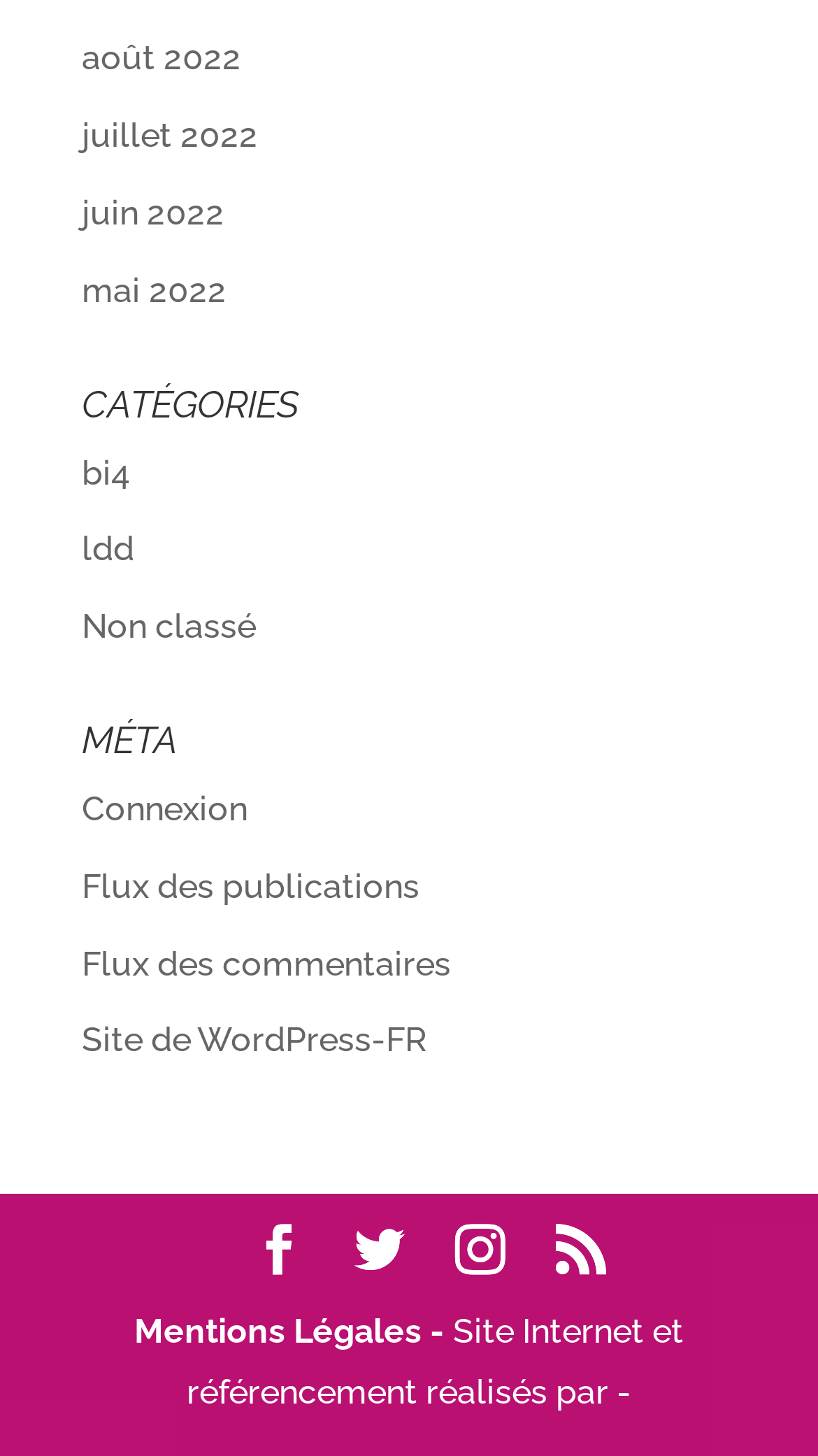What is the footer section about?
Using the image, give a concise answer in the form of a single word or short phrase.

Legal mentions and site credits